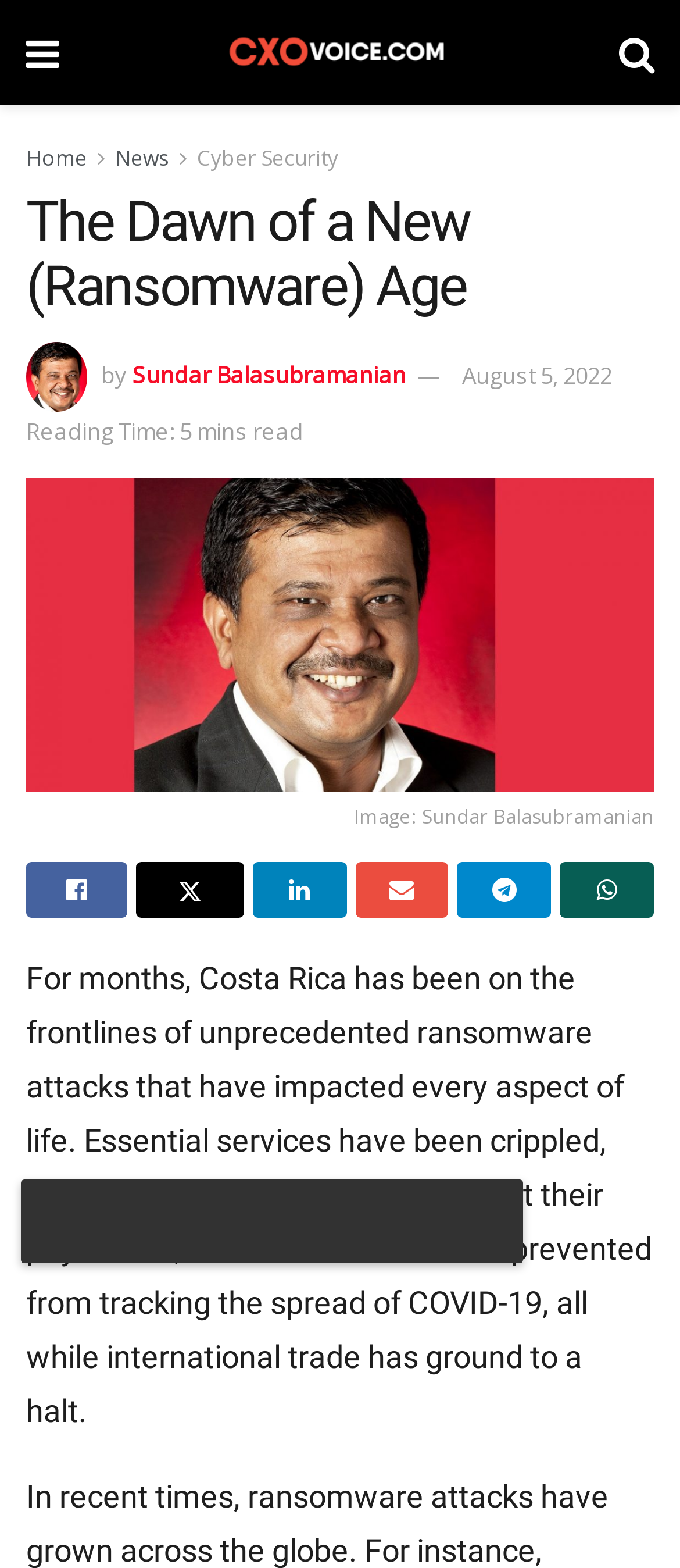Identify the bounding box of the UI element described as follows: "parent_node: The Breakfast Martini". Provide the coordinates as four float numbers in the range of 0 to 1 [left, top, right, bottom].

None